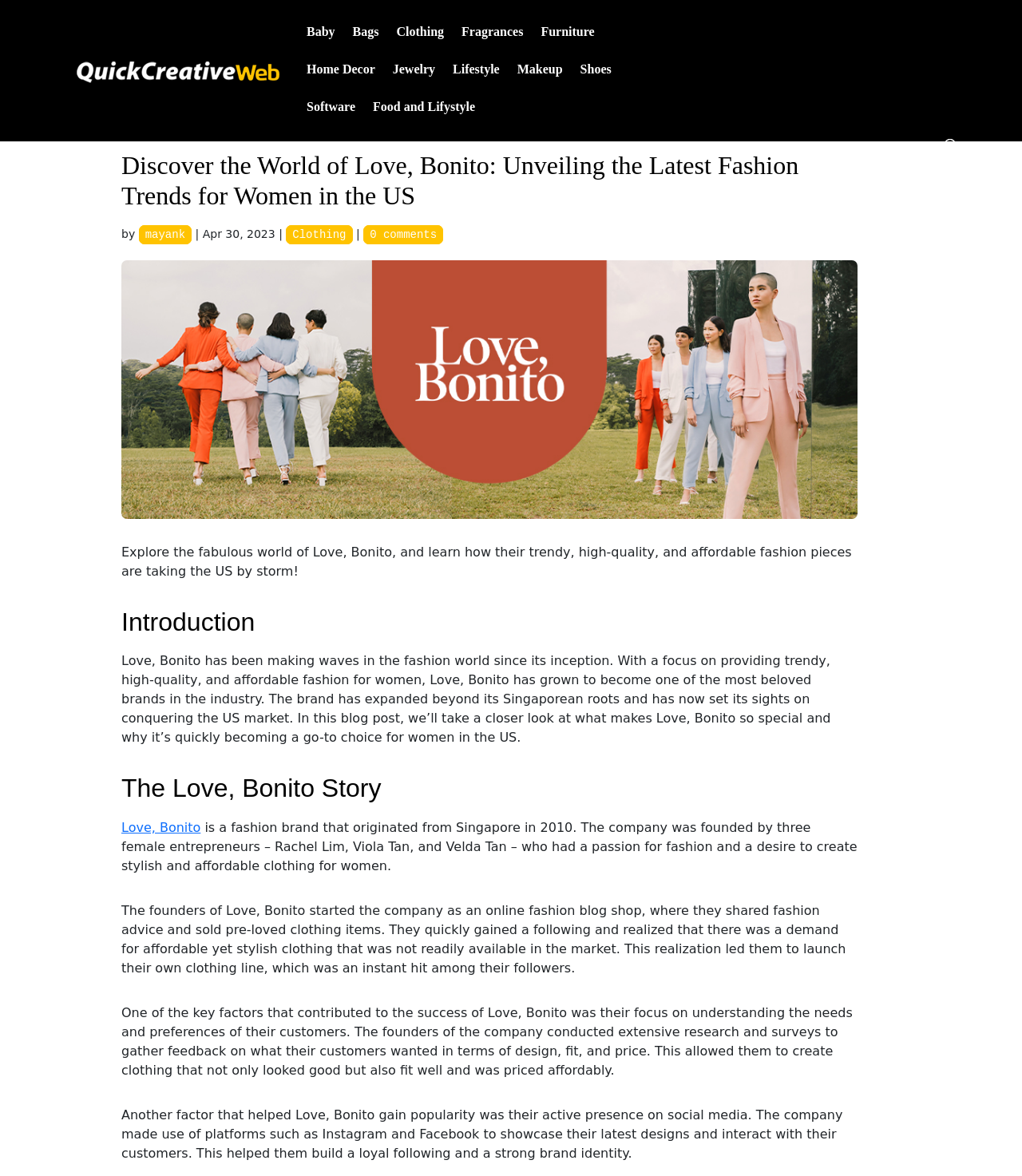Provide the bounding box coordinates of the UI element that matches the description: "Food and Lifystyle".

[0.365, 0.086, 0.465, 0.118]